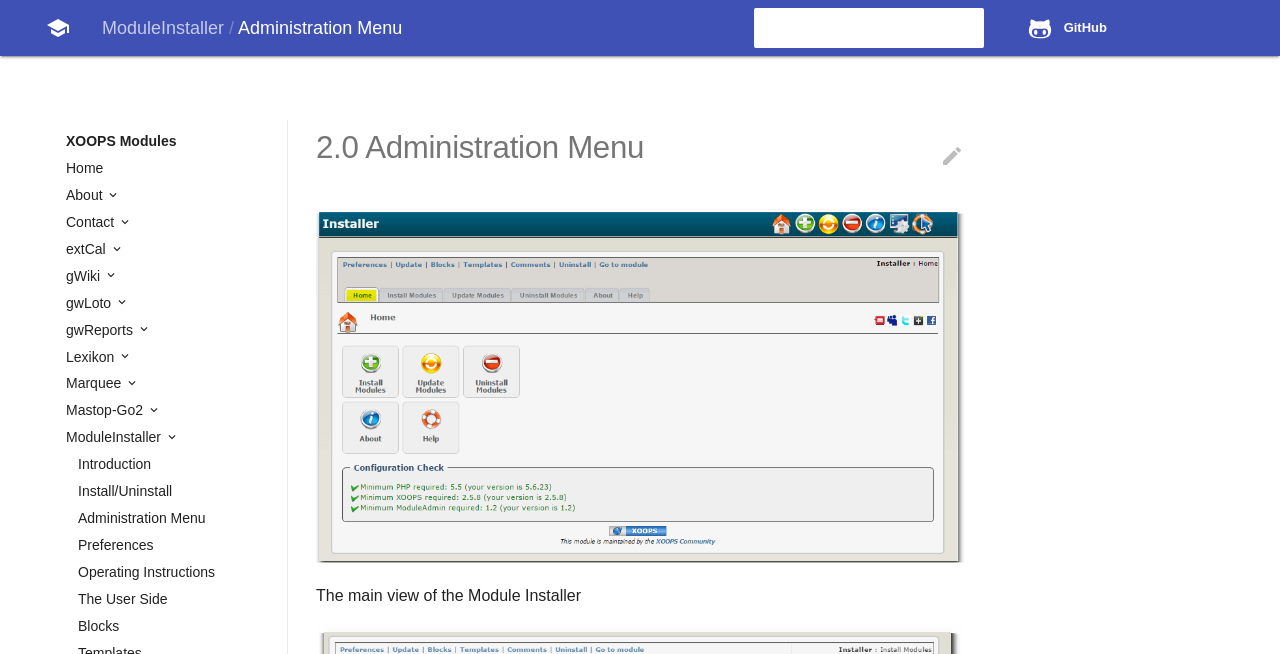How many links are there under the 'Administration Menu'?
Please provide a single word or phrase as your answer based on the image.

9